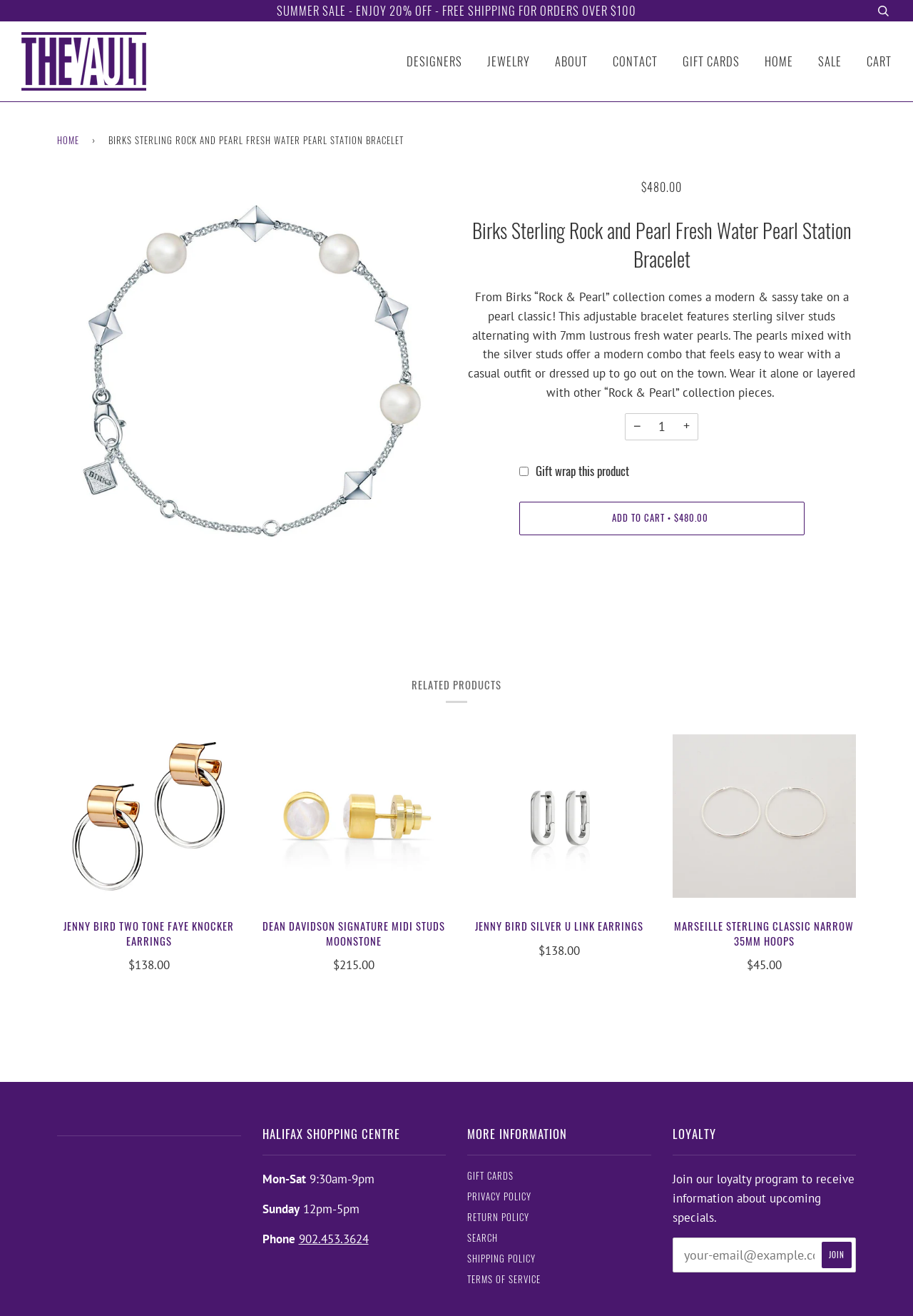Identify the bounding box coordinates for the UI element mentioned here: "Cart ($0.00)". Provide the coordinates as four float values between 0 and 1, i.e., [left, top, right, bottom].

[0.926, 0.029, 0.977, 0.065]